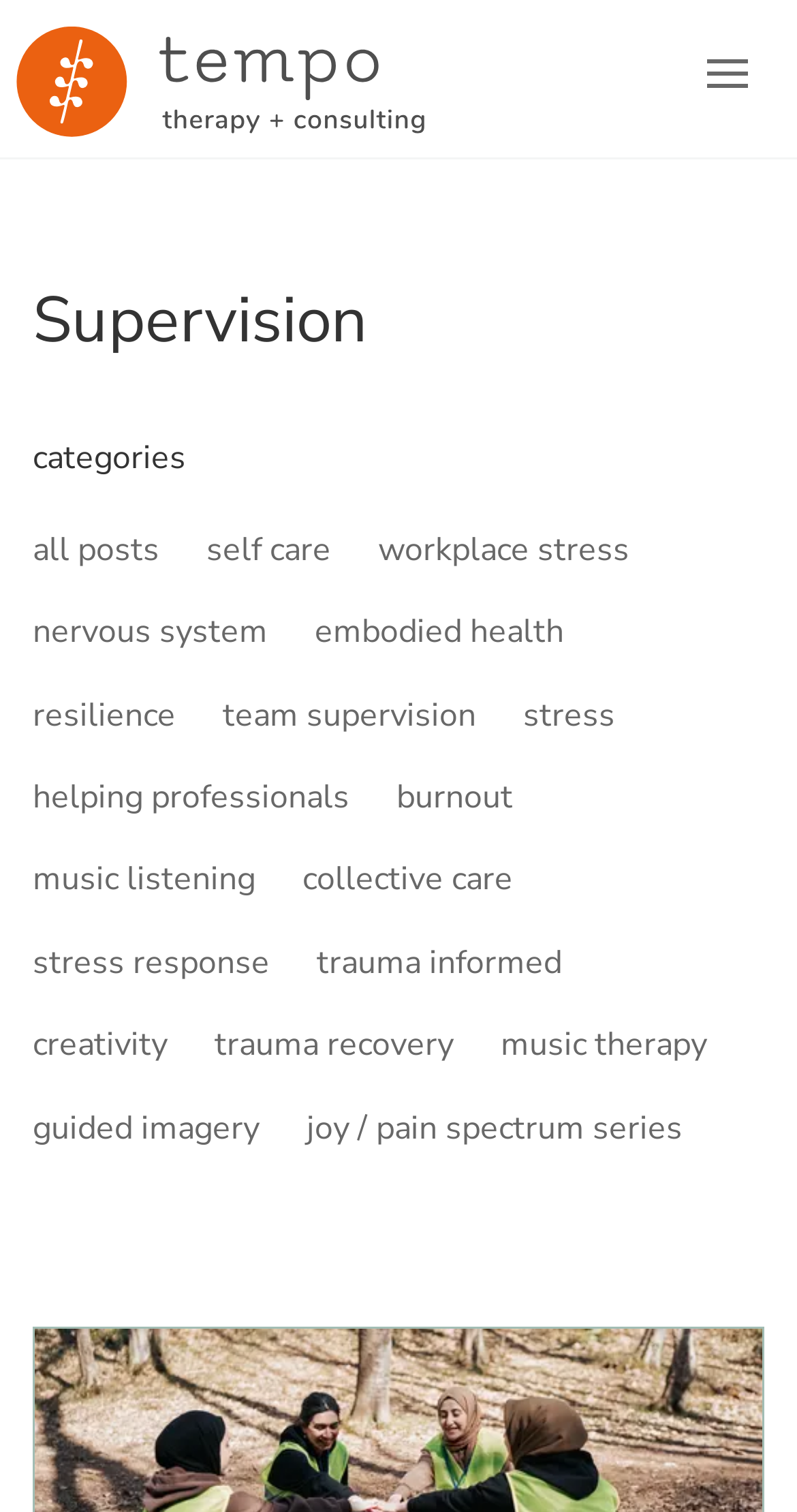Create an in-depth description of the webpage, covering main sections.

This webpage appears to be a professional services website, specifically focused on counseling, clinical supervision, and group programs for healthcare workers, teachers, and emergency and community services. The website is divided into sections, with a prominent header section at the top featuring a logo image, a navigation toggle button, and a link to skip to the content.

Below the header section, there is a main content area with a heading that reads "Supervision". This section is further divided into categories, with a series of links organized into rows. The categories include "all posts", "self care", "workplace stress", and others, with a total of 14 links in this section.

The links are arranged in a horizontal layout, with multiple links per row. The links are spaced evenly apart, with some links taking up more horizontal space than others. The text of the links is descriptive, indicating the topics and themes covered on the website, such as burnout, vicarious trauma, chronic stress, and evidence-based approaches to support.

There are no images on the page apart from the logo image in the header section. The overall layout is clean and easy to navigate, with clear headings and concise text.